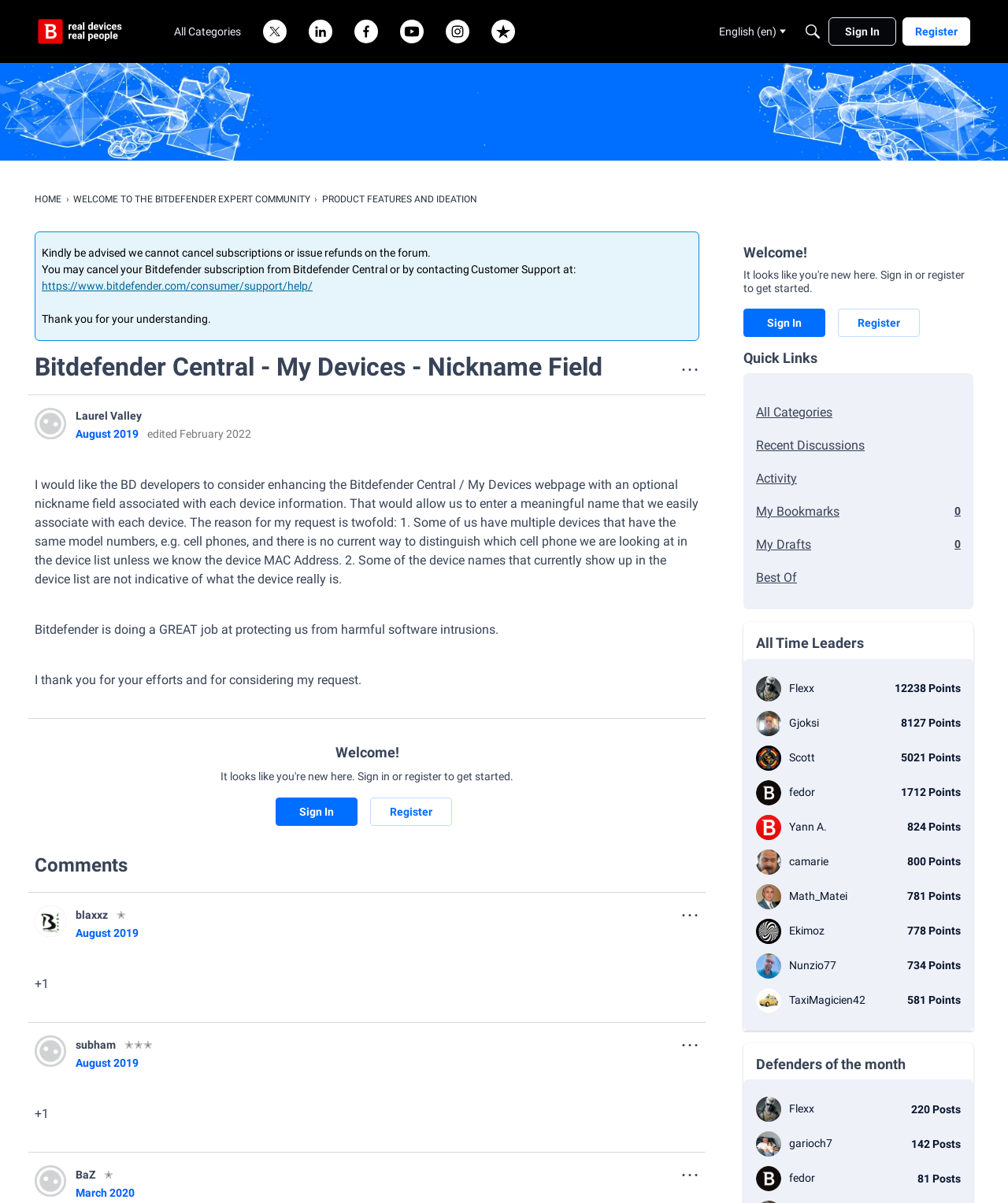Give a detailed account of the webpage's layout and content.

This webpage is a forum discussion page on the Bitdefender Expert Community website. At the top, there is a navigation bar with links to "Home", "All Categories", and other options. On the right side of the navigation bar, there are buttons for "English (en)" and "Search". Below the navigation bar, there is a breadcrumb navigation menu showing the current location as "Product features and Ideation" within the "Welcome to the Bitdefender Expert Community" category.

The main content of the page is a discussion thread with multiple comments. The first comment is from "Laurel Valley" and is dated August 2019. The comment suggests adding a nickname field to the Bitdefender Central / My Devices webpage to make it easier to distinguish between devices with the same model numbers. The comment also expresses appreciation for Bitdefender's protection efforts.

Below the first comment, there are several replies from other users, including "blaxxz", "subham", and "BaZ". Each reply includes the user's name, a timestamp, and a rating system with stars. Some replies also have a "Like" button with a count of likes.

On the right side of the page, there is a sidebar with a heading "Welcome!" and buttons to "Sign In" and "Register". Below the buttons, there is a "Quick Links" section with links to "All Categories", "Recent Discussions", "Activity", and other pages.

Throughout the page, there are various images, including icons for the users and a search icon. The overall layout is organized, with clear headings and concise text.